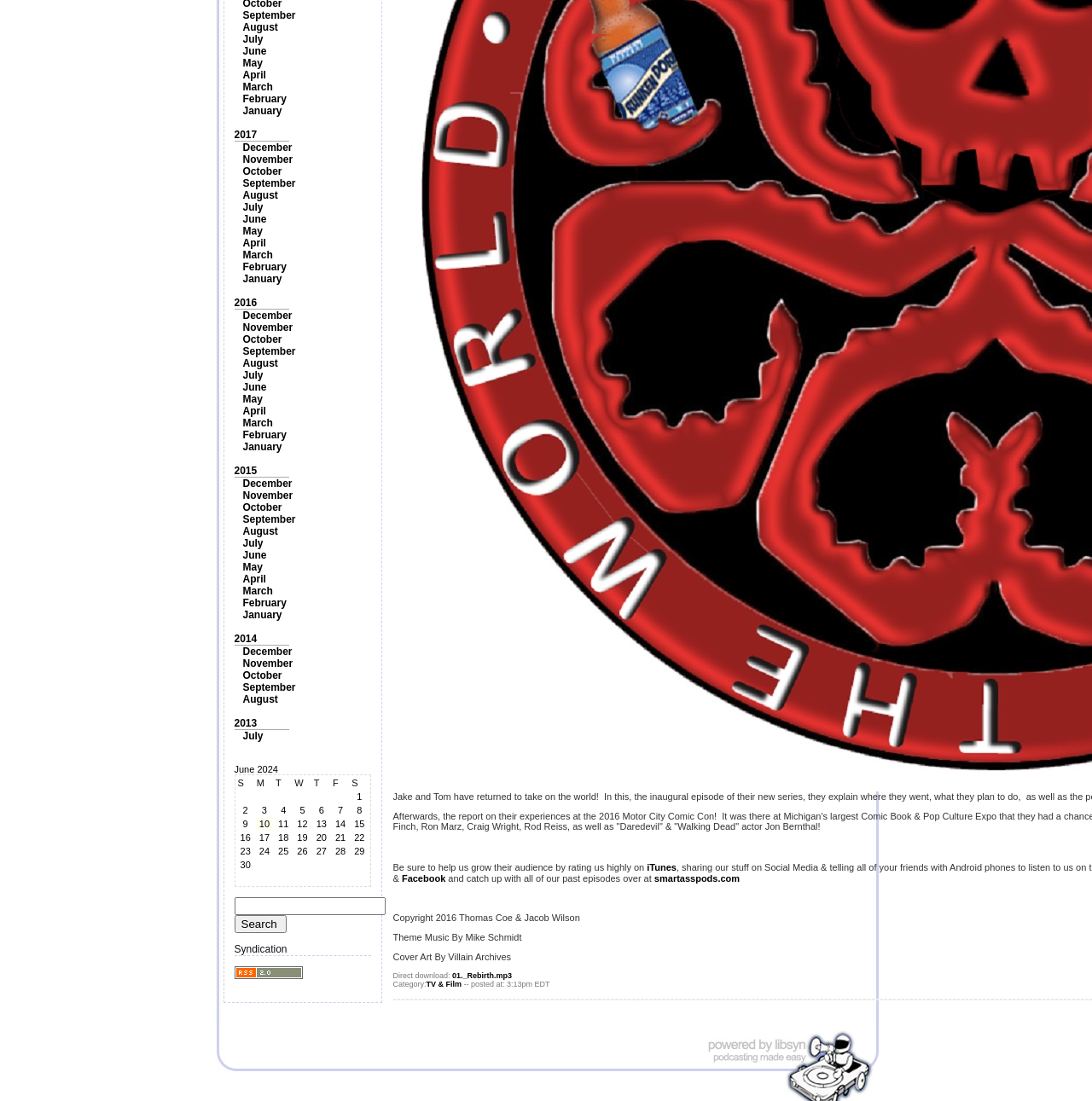Refer to the element description December and identify the corresponding bounding box in the screenshot. Format the coordinates as (top-left x, top-left y, bottom-right x, bottom-right y) with values in the range of 0 to 1.

[0.222, 0.281, 0.268, 0.292]